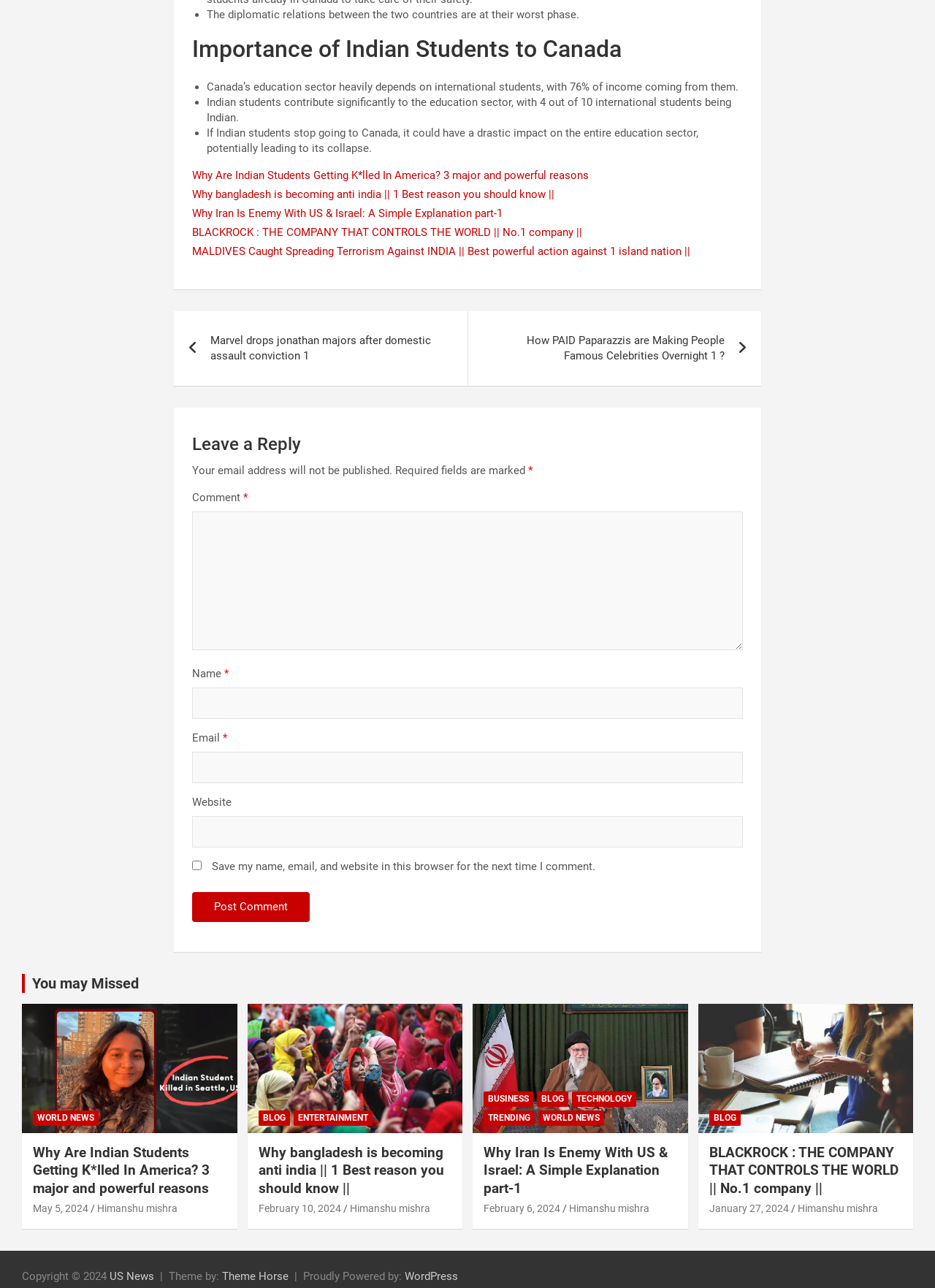Please find the bounding box coordinates for the clickable element needed to perform this instruction: "Enter your name in the 'Name' field".

[0.206, 0.534, 0.794, 0.558]